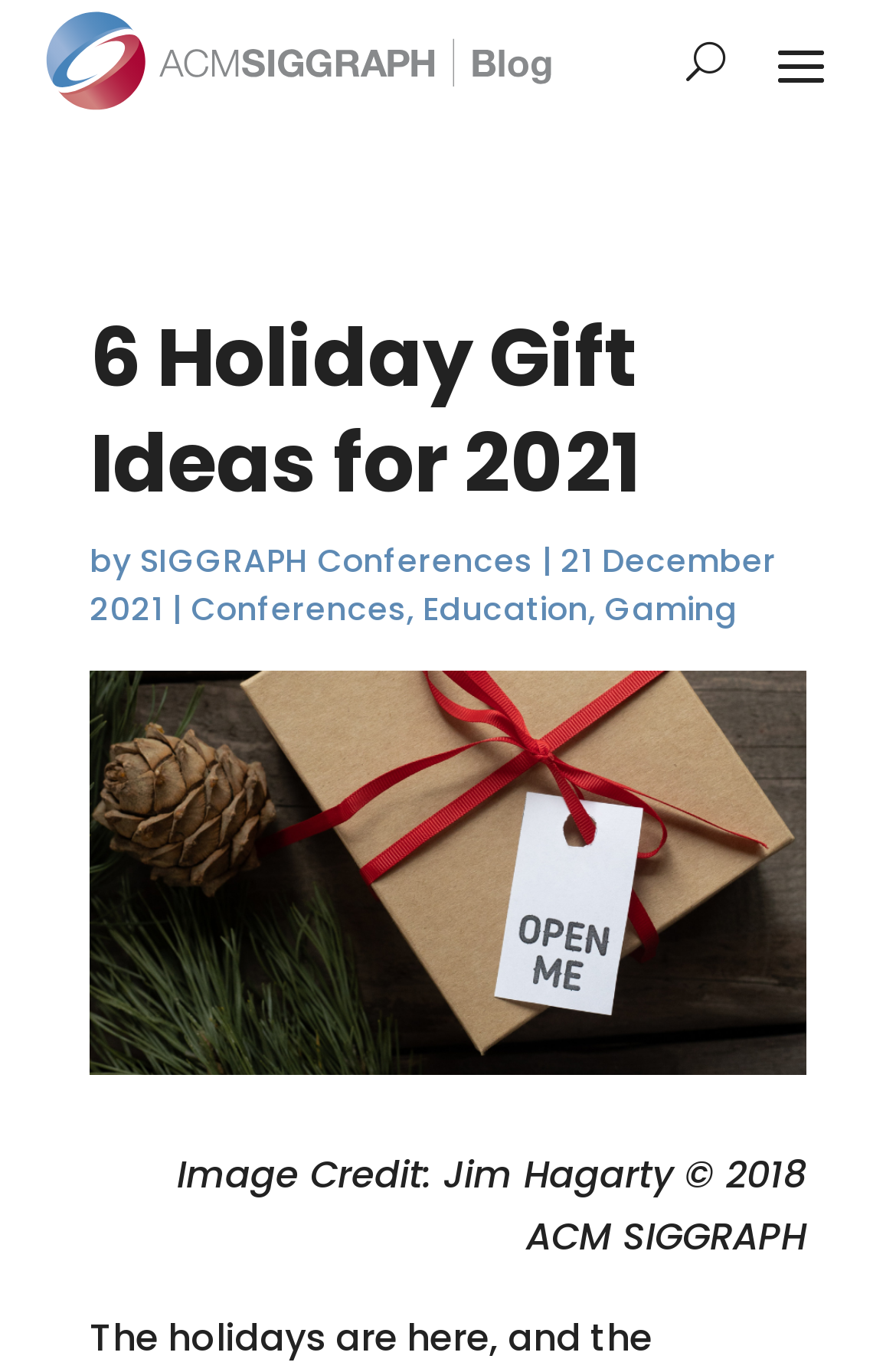Create a detailed summary of the webpage's content and design.

The webpage is about holiday gift ideas for kids, specifically highlighting six gift ideas for 2021. At the top left of the page, there is a link, and to the right of it, a button with the label "U". Below these elements, a large heading "6 Holiday Gift Ideas for 2021" is centered, taking up most of the width of the page.

Underneath the heading, there is a section with text "by SIGGRAPH Conferences | 21 December 2021", which includes two links to "SIGGRAPH Conferences" and "Conferences", as well as a link to "Education" and "Gaming". These links are positioned in a horizontal line, with commas separating them.

Below this section, a large image takes up most of the page's width, spanning from the top to the bottom. The image has a caption "Image Credit: Jim Hagarty © 2018 ACM SIGGRAPH" at the bottom left corner.

Finally, at the very bottom of the page, there is a paragraph of text that starts with "The holidays are here, and the", which is likely the introduction to the holiday gift ideas.